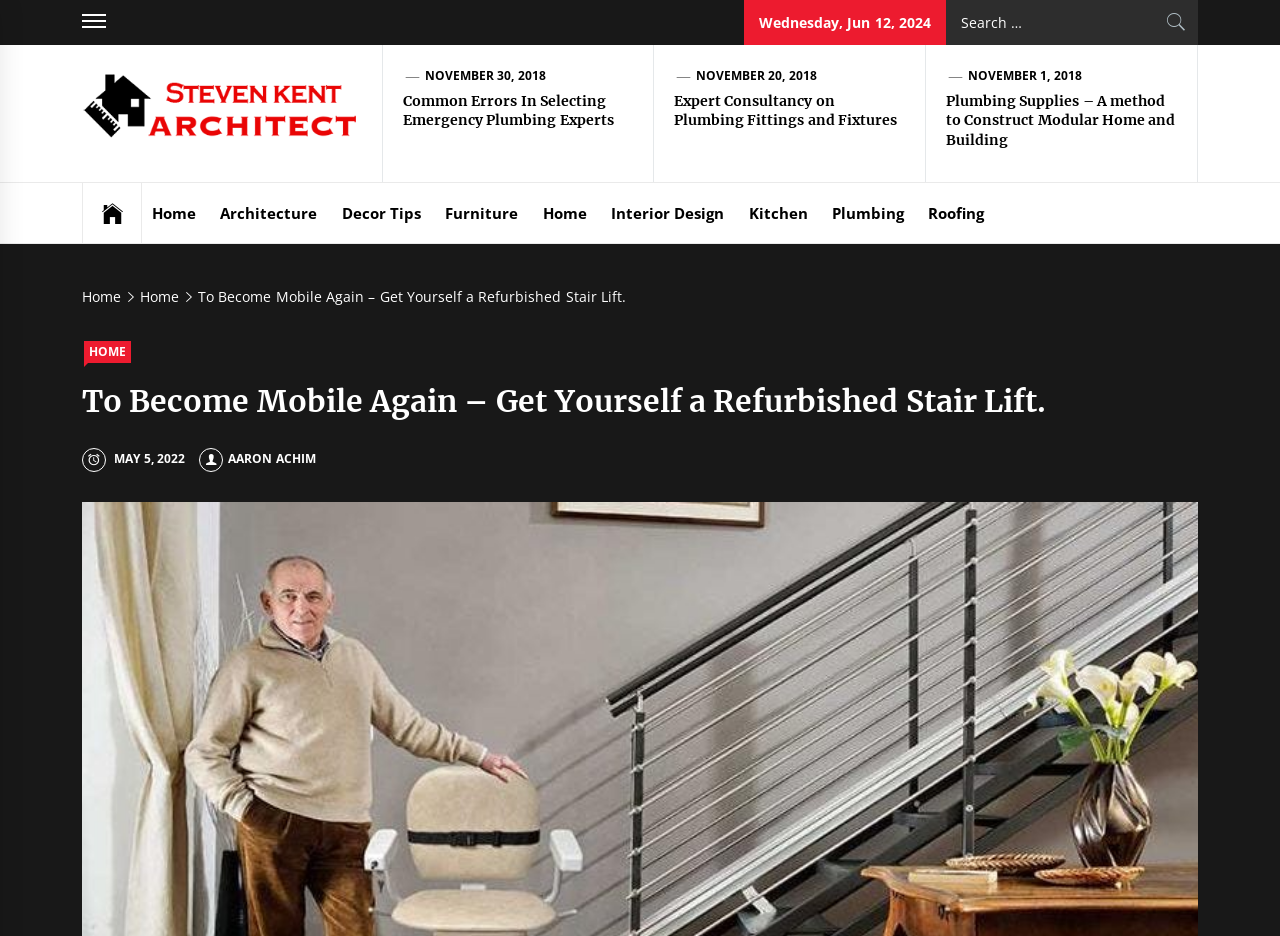Find the bounding box coordinates of the area that needs to be clicked in order to achieve the following instruction: "View the article about Common Errors In Selecting Emergency Plumbing Experts". The coordinates should be specified as four float numbers between 0 and 1, i.e., [left, top, right, bottom].

[0.315, 0.098, 0.495, 0.14]